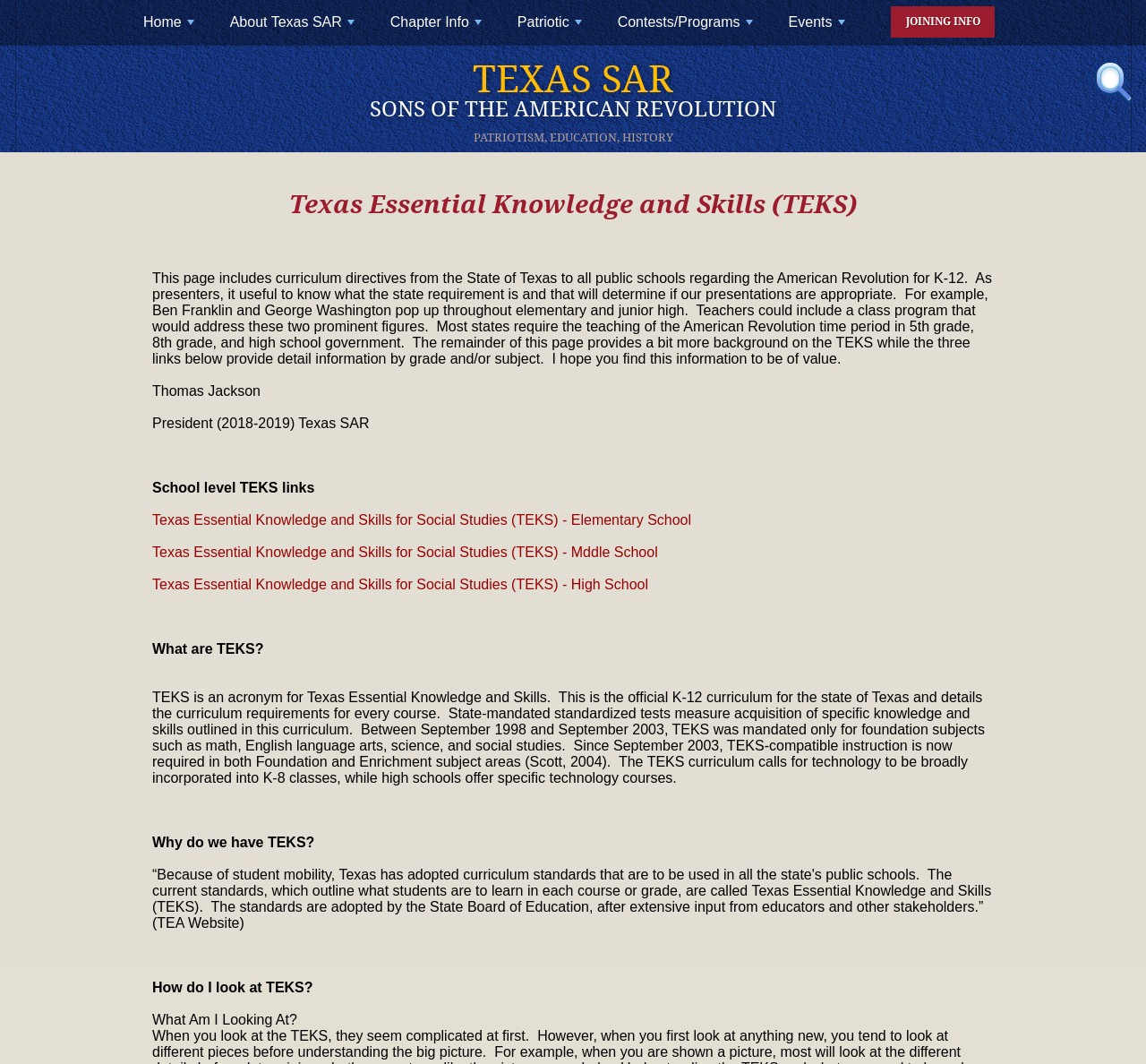Predict the bounding box coordinates of the UI element that matches this description: "+Home". The coordinates should be in the format [left, top, right, bottom] with each value between 0 and 1.

[0.109, 0.0, 0.185, 0.041]